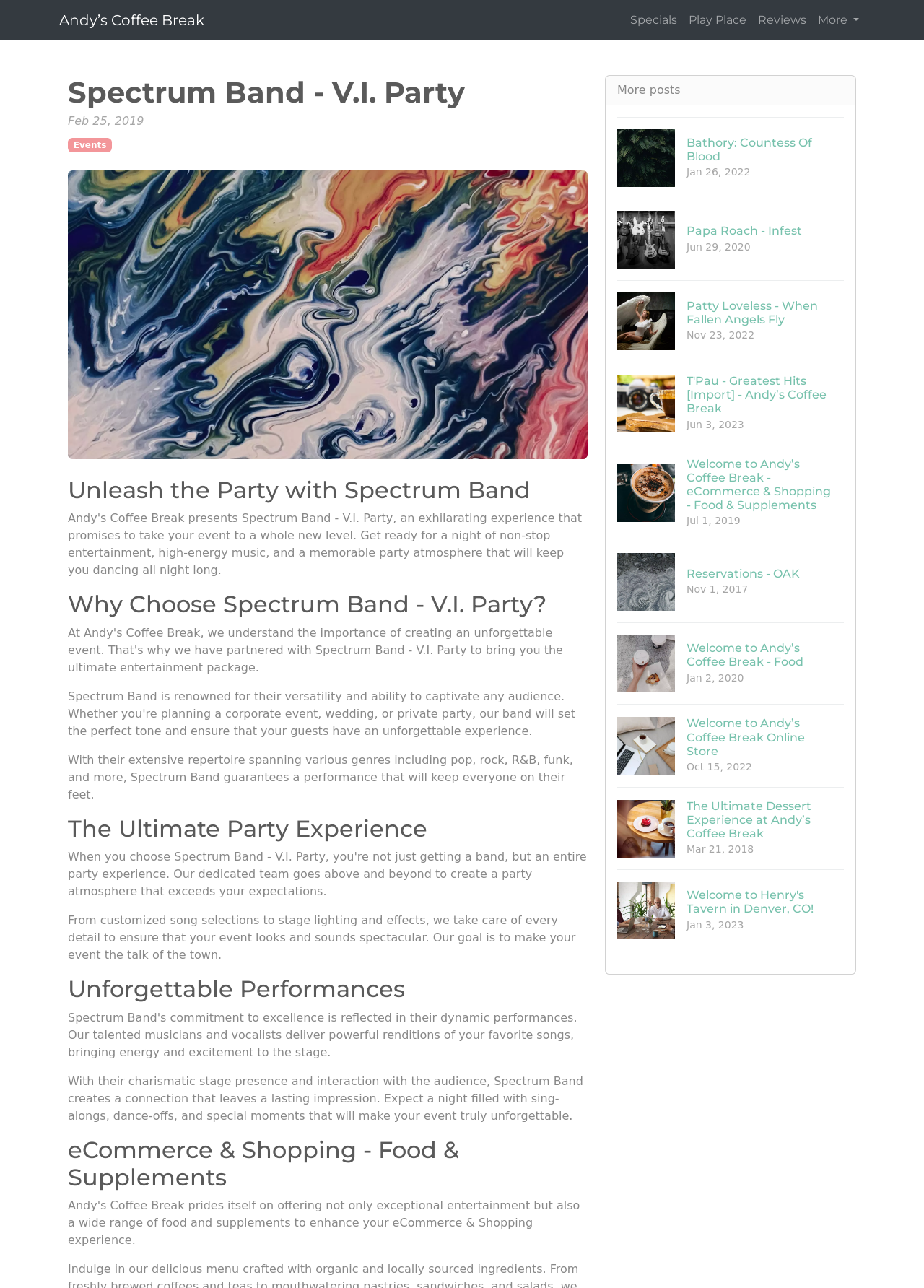Please identify the bounding box coordinates of the region to click in order to complete the task: "Read 'Reviews'". The coordinates must be four float numbers between 0 and 1, specified as [left, top, right, bottom].

[0.814, 0.004, 0.879, 0.027]